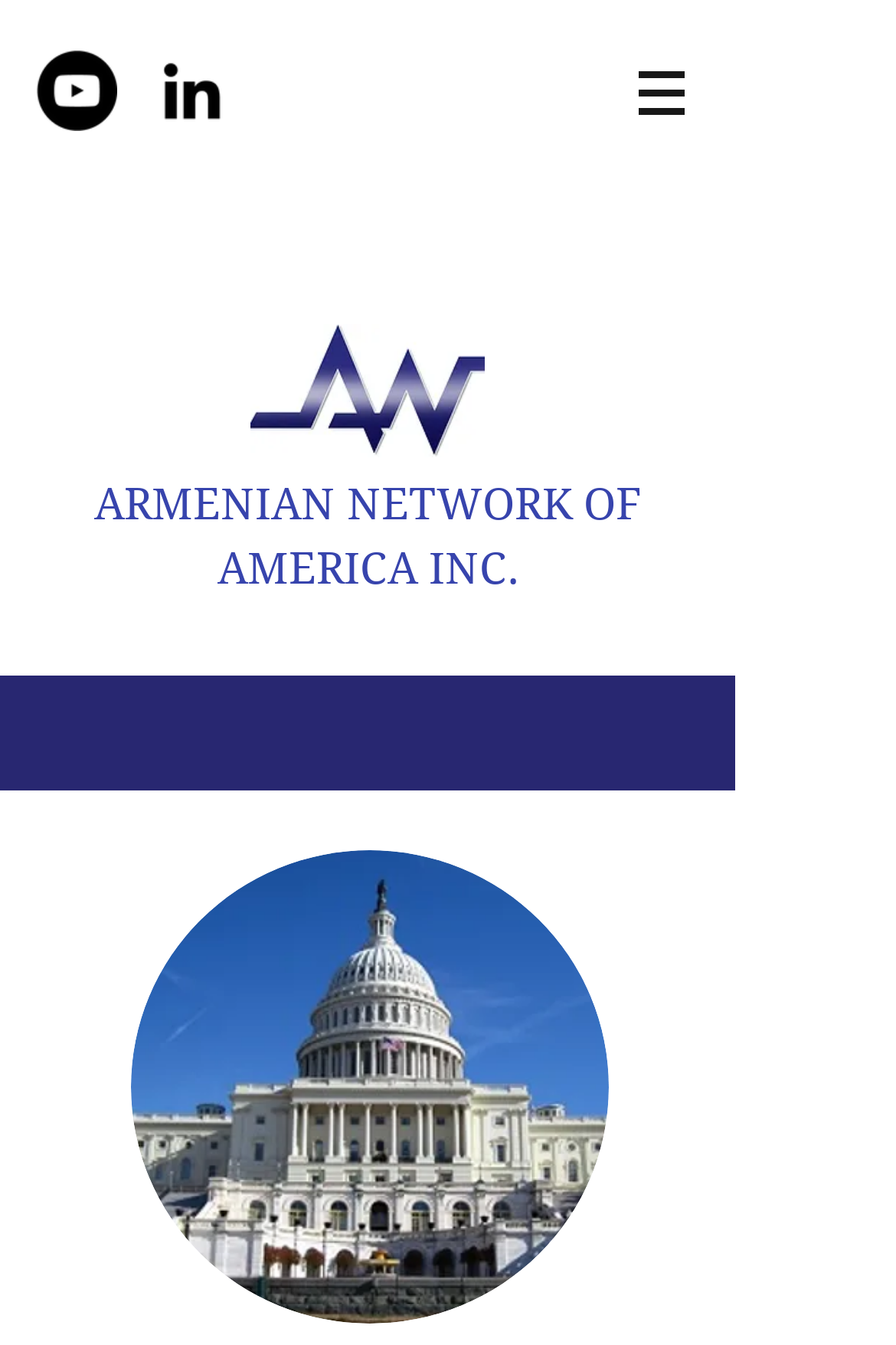Refer to the element description aria-label="linkedin" and identify the corresponding bounding box in the screenshot. Format the coordinates as (top-left x, top-left y, bottom-right x, bottom-right y) with values in the range of 0 to 1.

[0.169, 0.038, 0.259, 0.097]